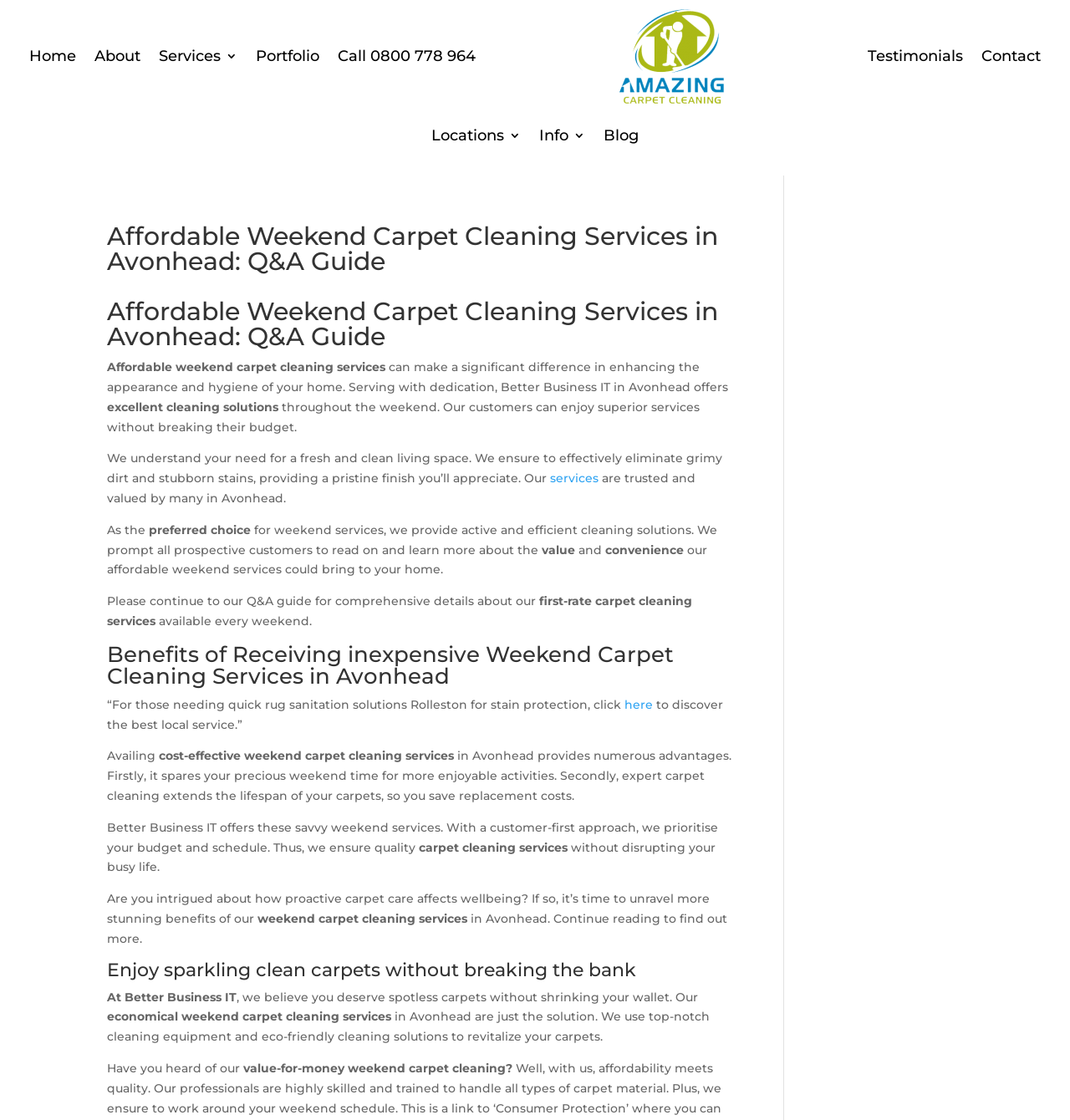Answer succinctly with a single word or phrase:
What is the approach of Better Business IT towards customer service?

Customer-first approach